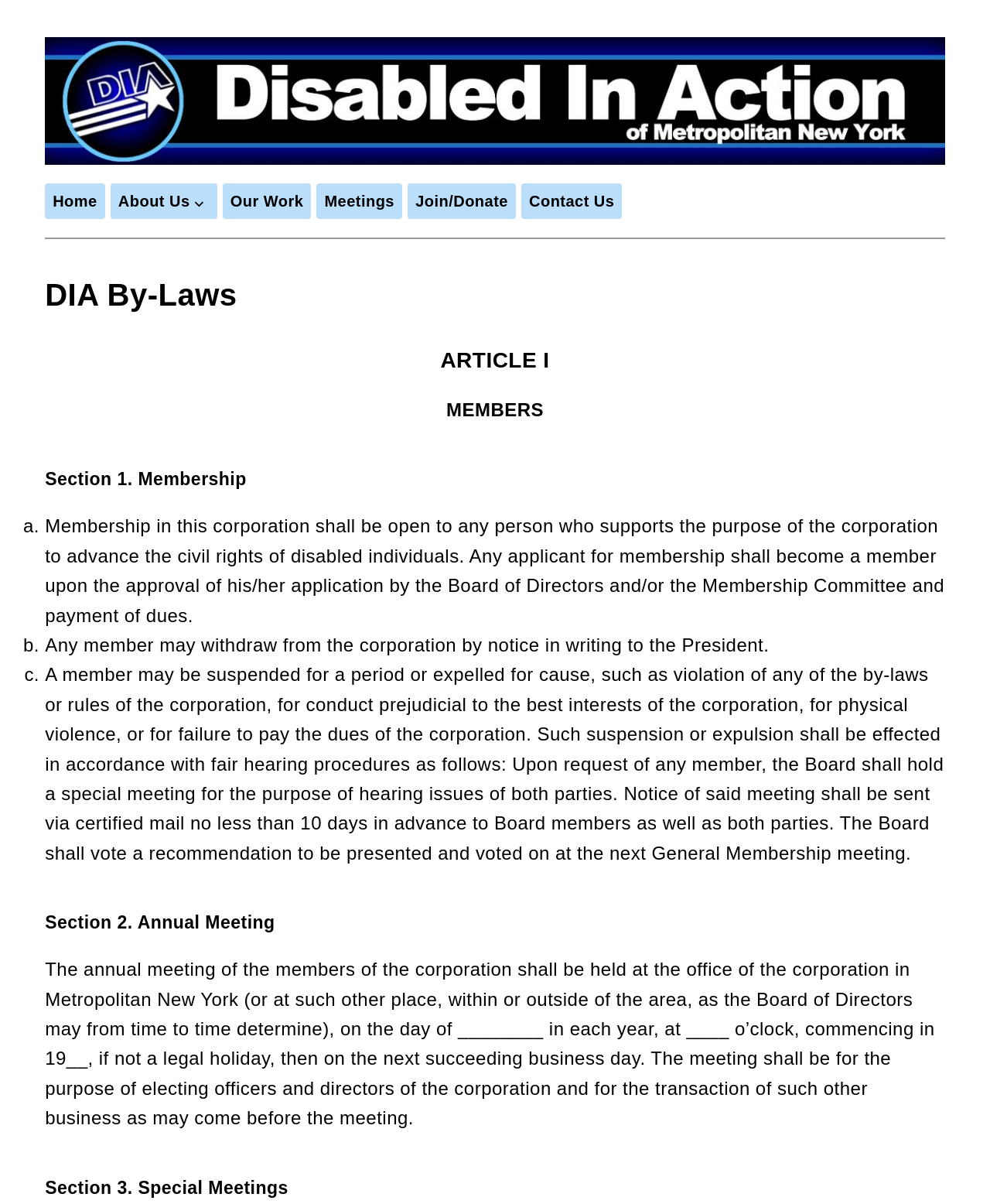Provide the bounding box coordinates of the UI element that matches the description: "Meetings".

[0.32, 0.152, 0.406, 0.182]